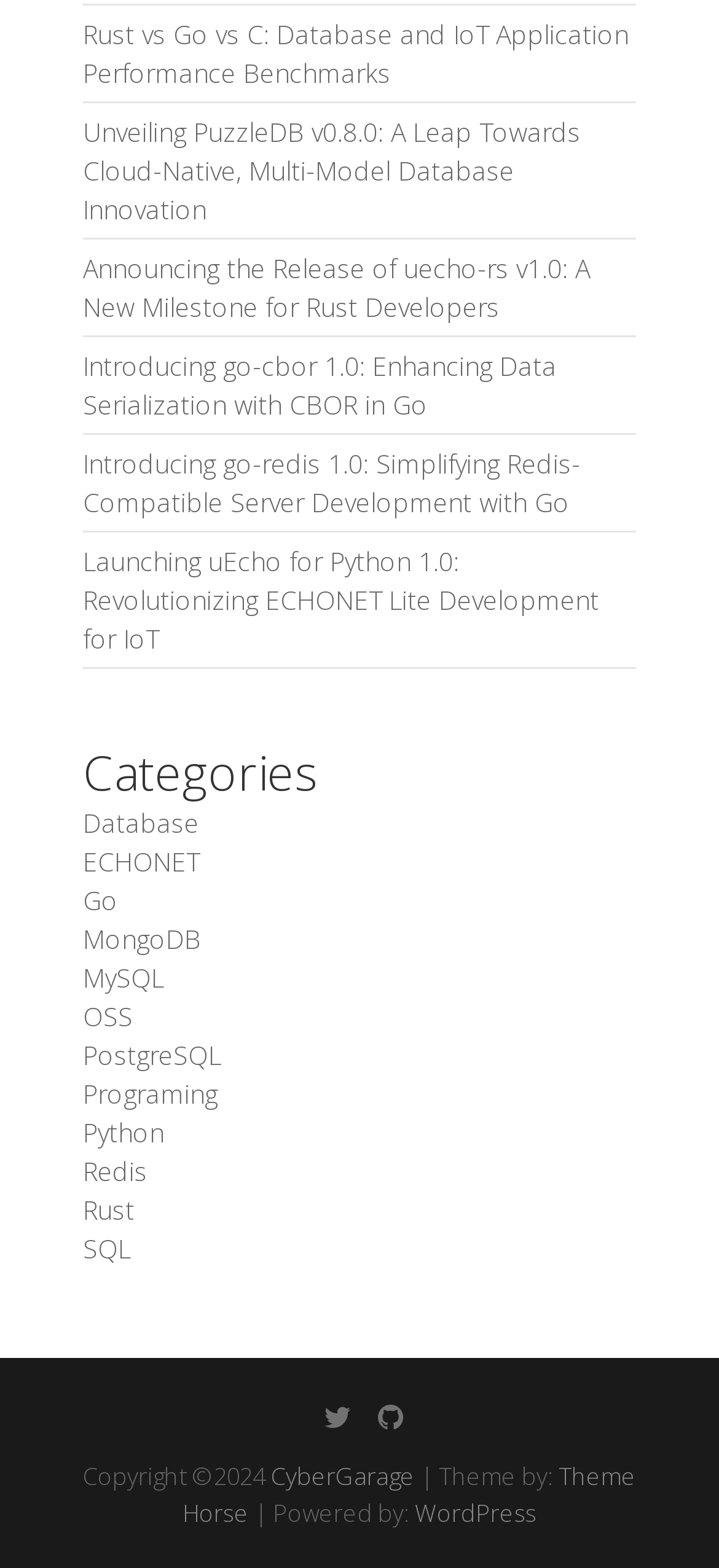What is the name of the company mentioned in the footer?
Carefully analyze the image and provide a thorough answer to the question.

I looked at the footer section of the page and found the company name 'CyberGarage' mentioned next to the copyright symbol.